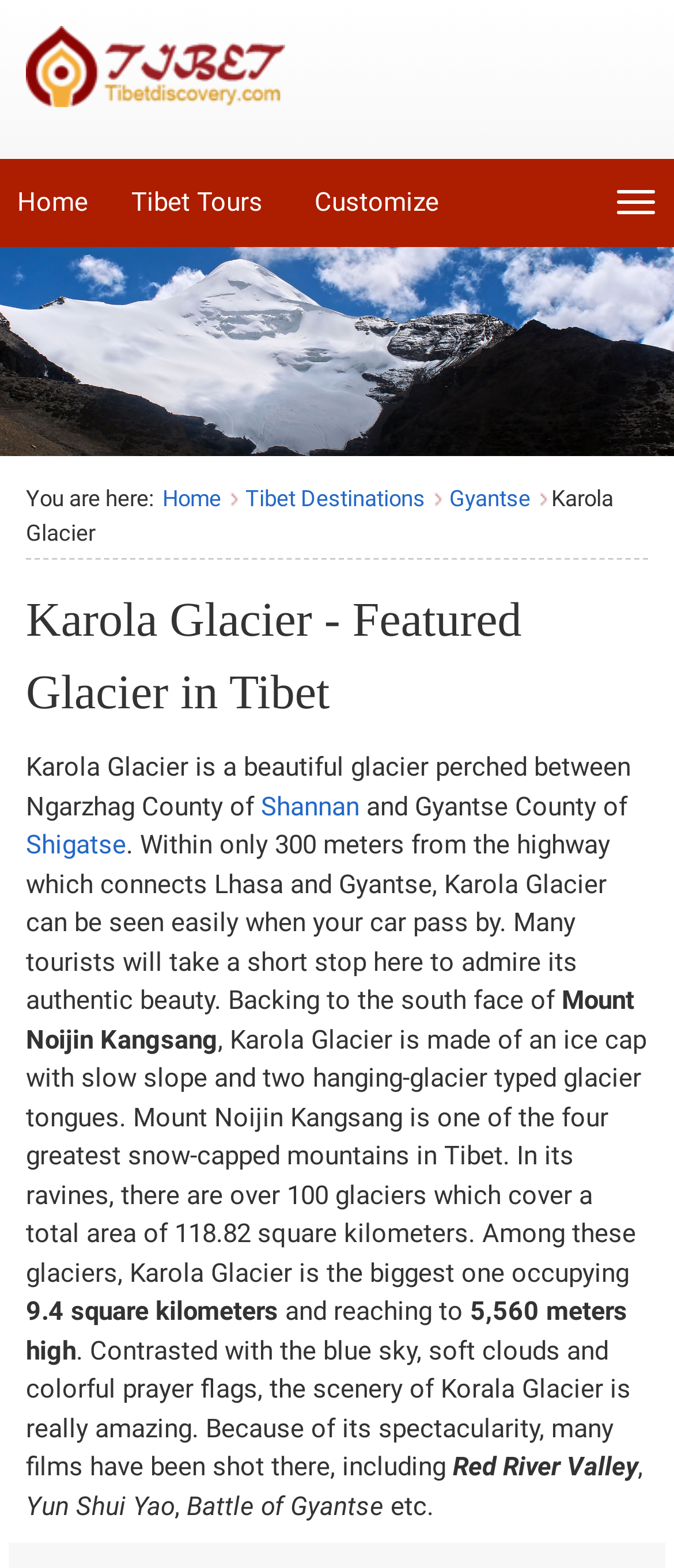Utilize the details in the image to give a detailed response to the question: What is the area of Karola Glacier?

The webpage states that 'Karola Glacier is the biggest one occupying 9.4 square kilometers and reaching to 5,560 meters high.' This indicates that the area of Karola Glacier is 9.4 square kilometers.